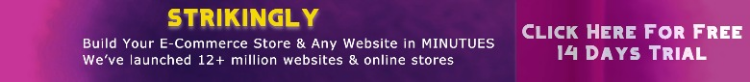How many websites and online stores have been launched using Strikingly?
Please respond to the question thoroughly and include all relevant details.

The caption explicitly states that over 12 million websites and online stores have been launched using Strikingly, which provides a clear answer to this question.